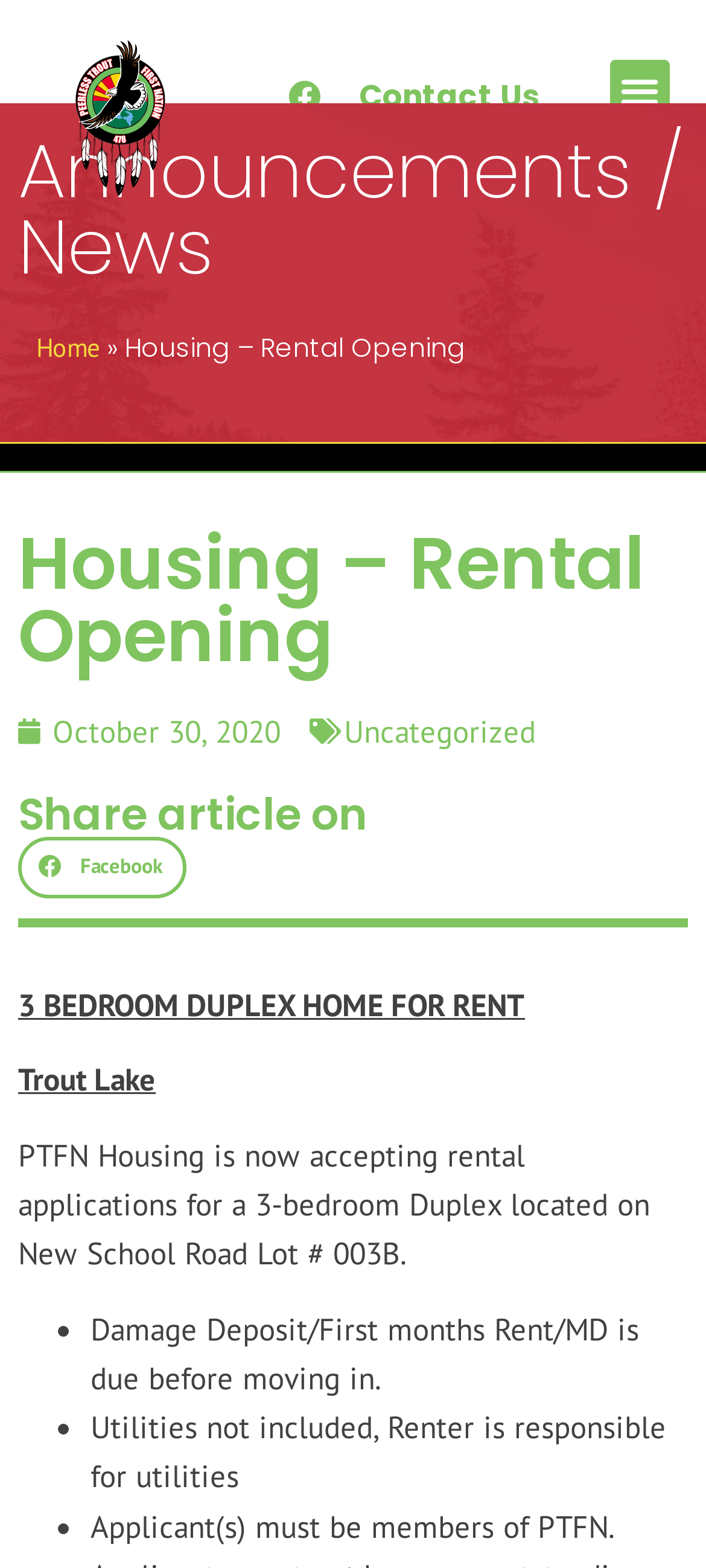Locate the bounding box of the user interface element based on this description: "October 30, 2020".

[0.026, 0.452, 0.397, 0.483]